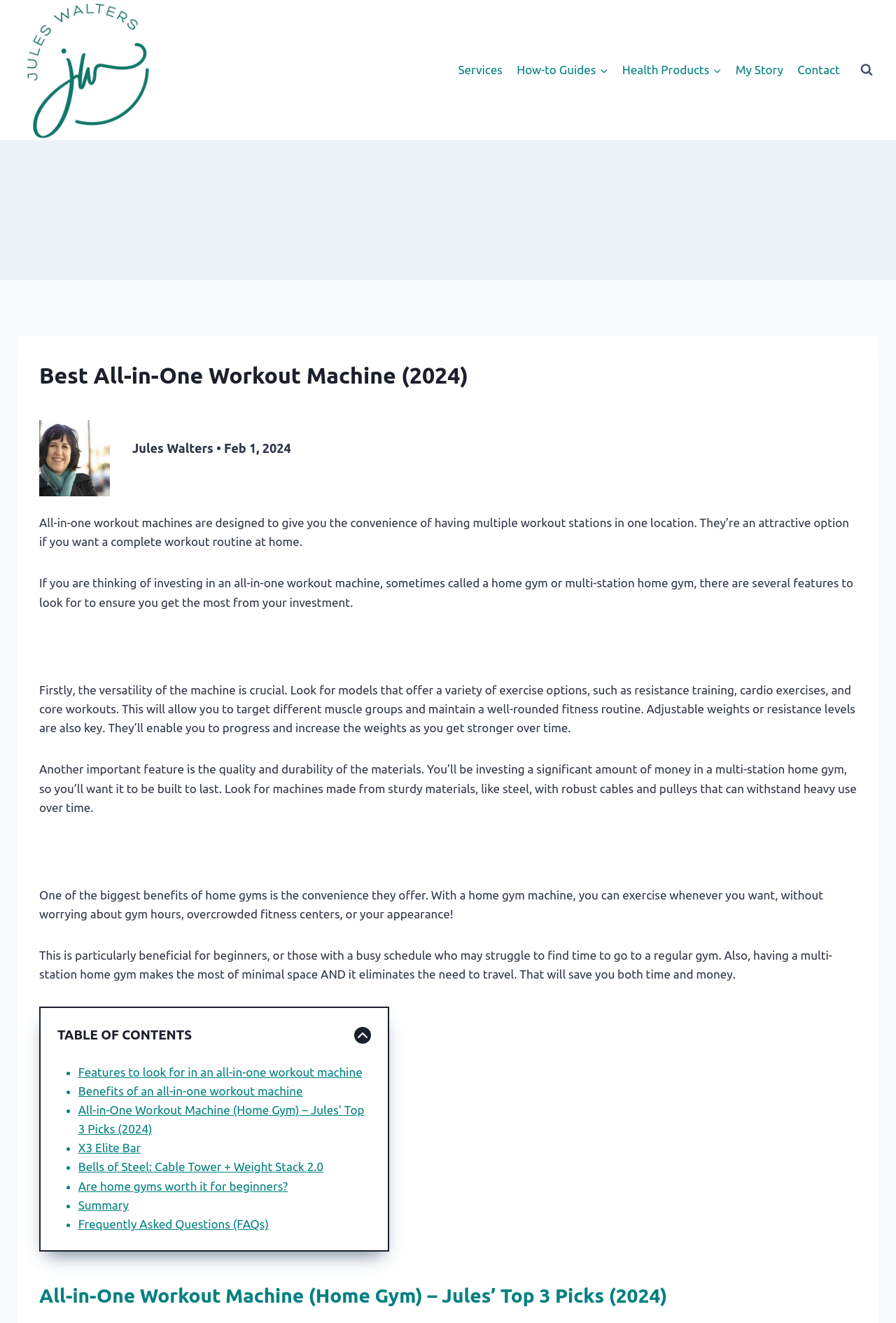Please give the bounding box coordinates of the area that should be clicked to fulfill the following instruction: "Read Jules' Top 3 Picks". The coordinates should be in the format of four float numbers from 0 to 1, i.e., [left, top, right, bottom].

[0.044, 0.968, 0.956, 0.991]